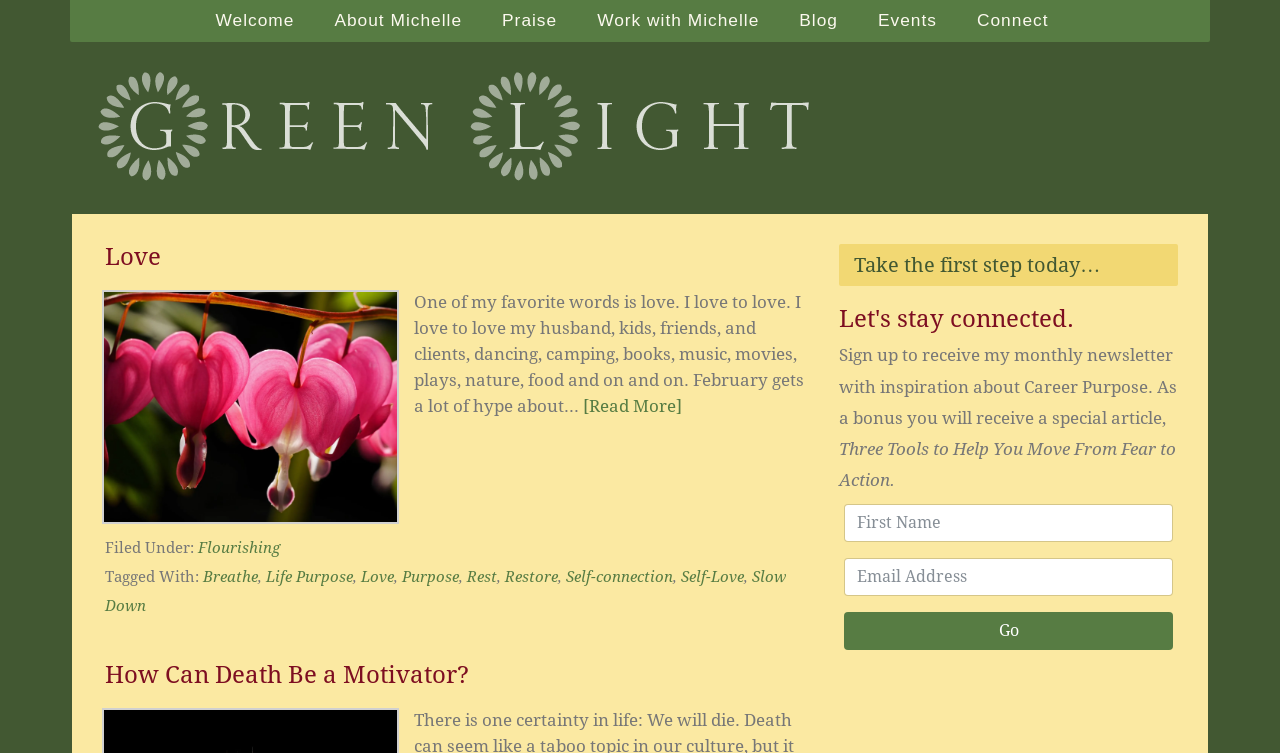What is the first link on the top navigation bar? Based on the image, give a response in one word or a short phrase.

Welcome